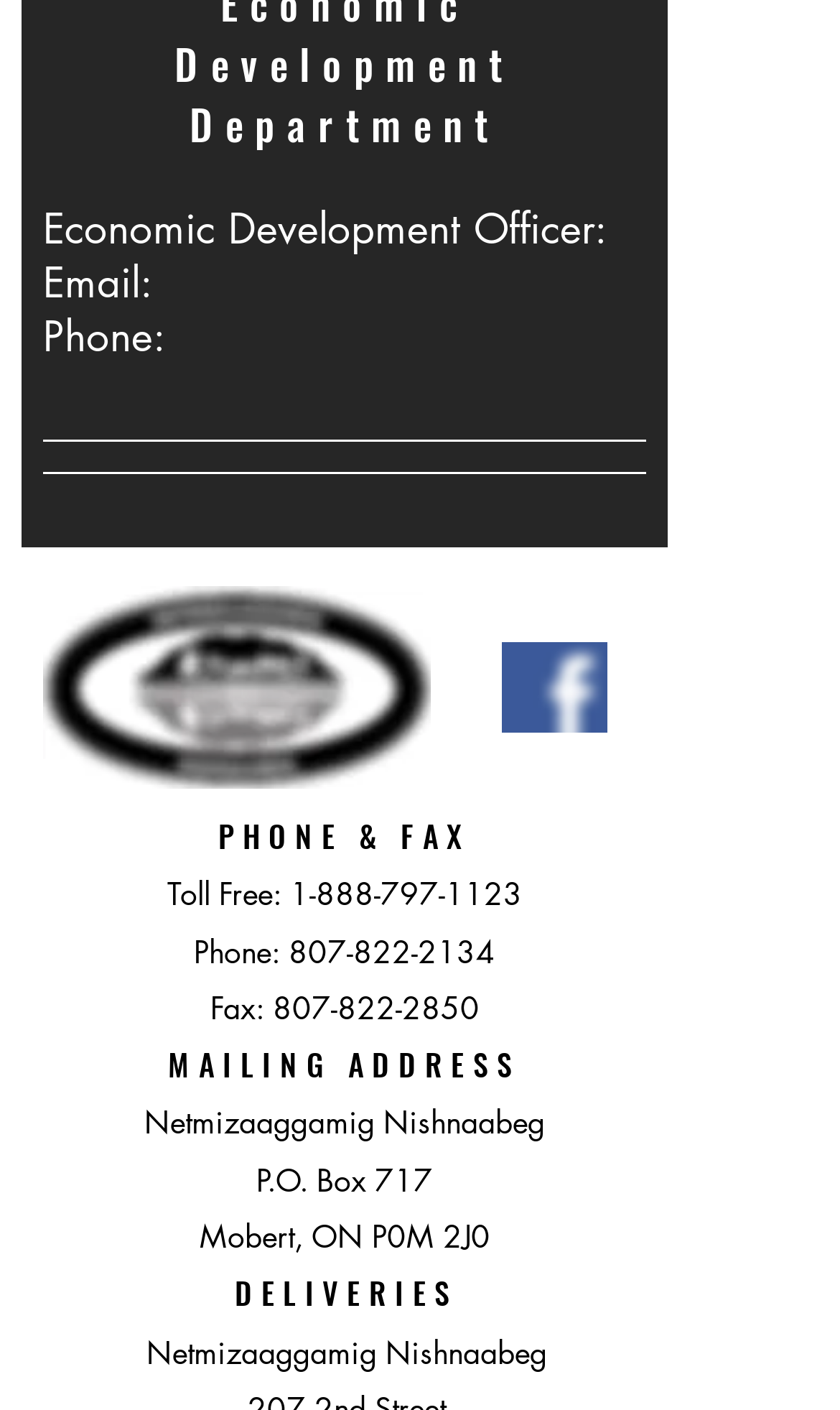Please provide a detailed answer to the question below based on the screenshot: 
What is the mailing address of Netmizaaggamig Nishnaabeg?

The mailing address is mentioned in the MAILING ADDRESS section of the webpage, which is located near the bottom of the page.